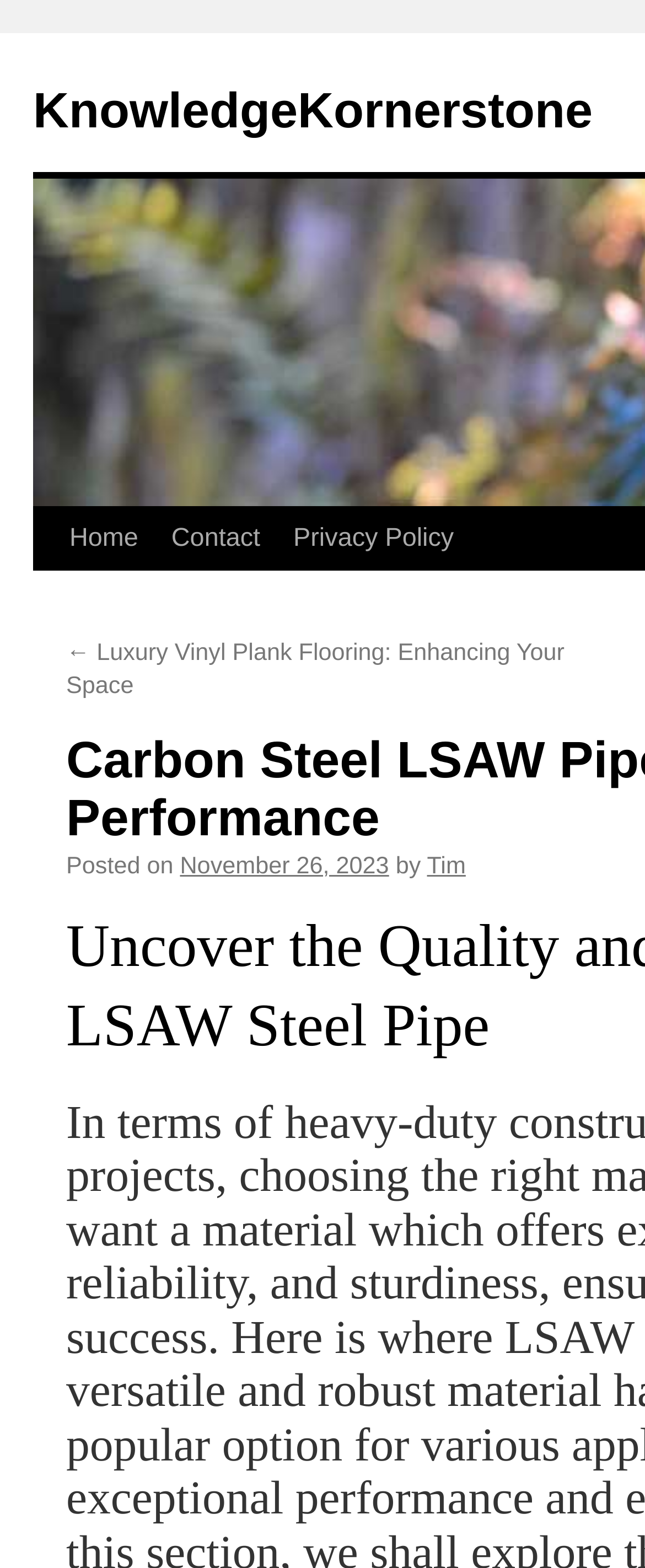Extract the top-level heading from the webpage and provide its text.

Carbon Steel LSAW Pipe: Robust Performance